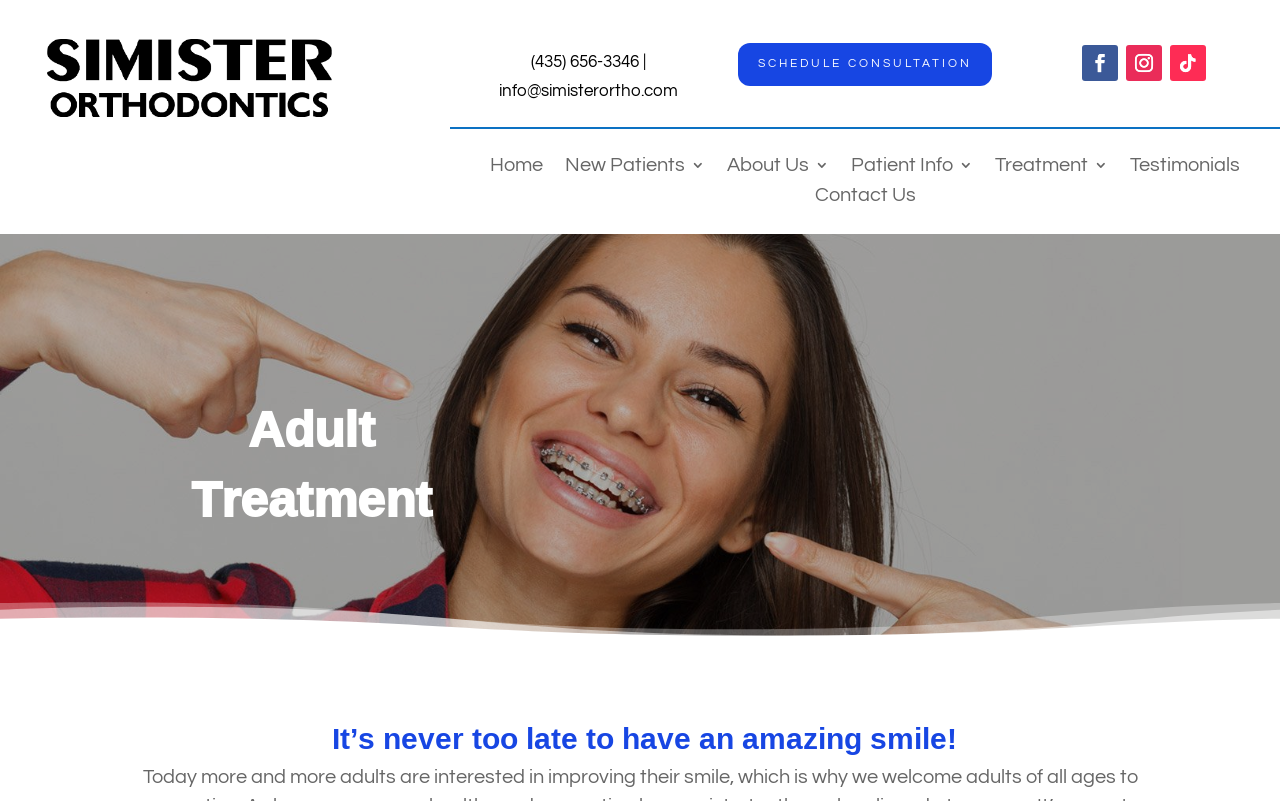Respond with a single word or phrase:
How many social media links are there?

3